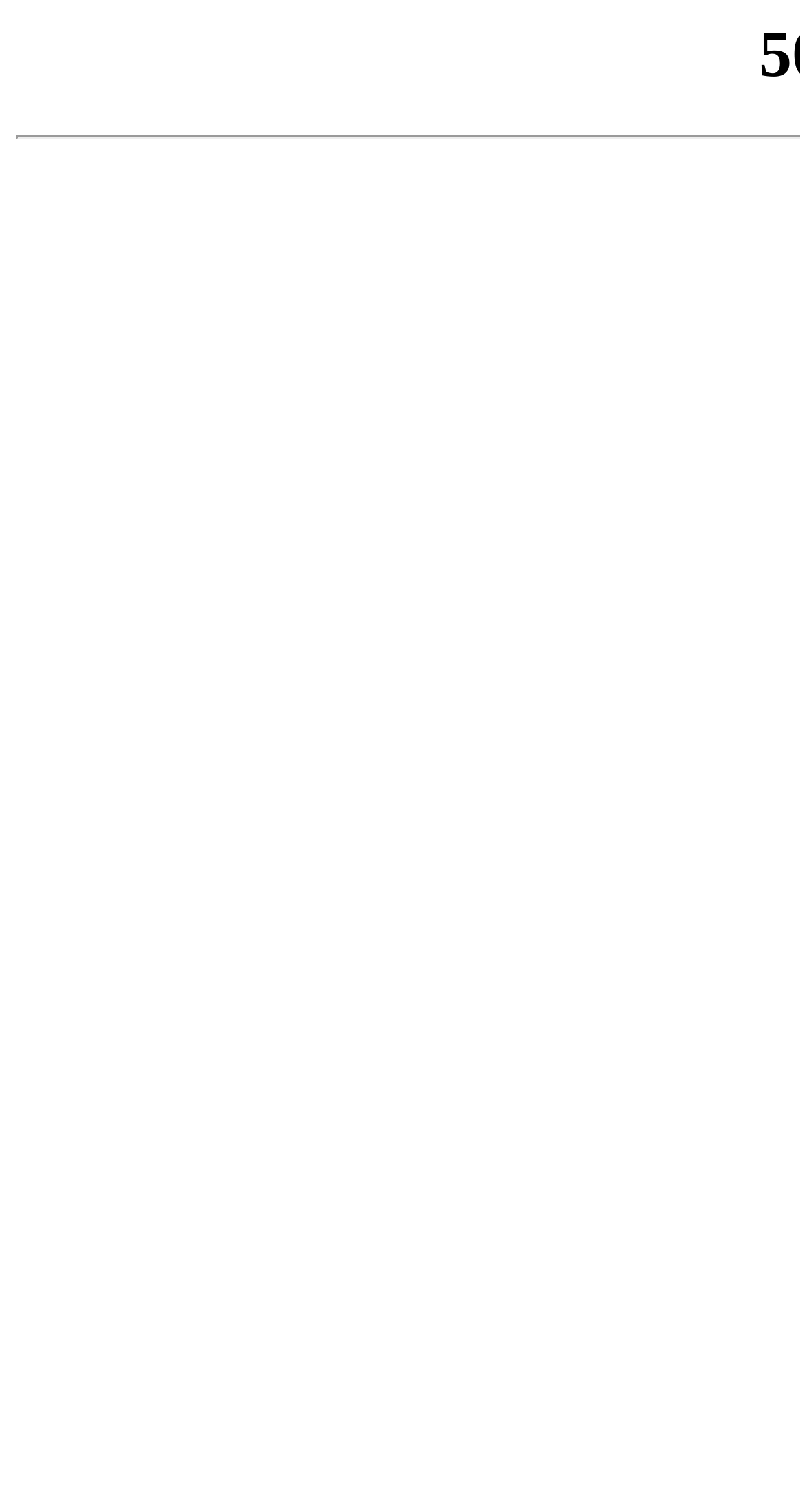Extract the text of the main heading from the webpage.

502 Bad Gateway